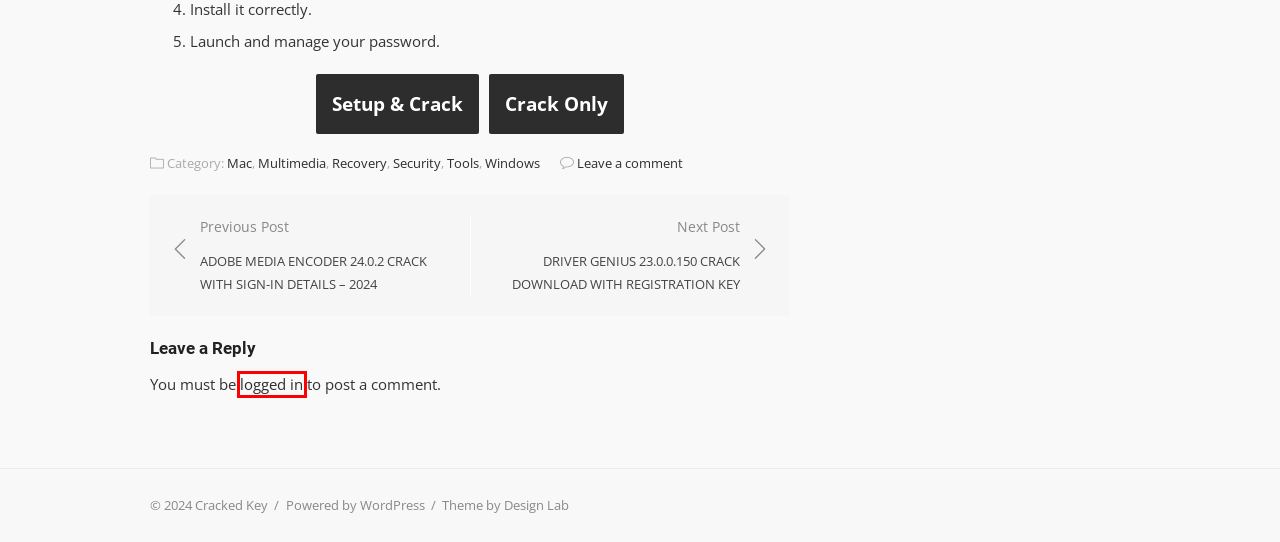You are provided with a screenshot of a webpage highlighting a UI element with a red bounding box. Choose the most suitable webpage description that matches the new page after clicking the element in the bounding box. Here are the candidates:
A. Download With License Key Burp Suite Pro 2023.10.3.2 Crack
B. Adobe Media Encoder 24.0.2 Crack With Sign-In Details - 2024
C. Simple WordPress Themes to Build Your Dream Website - Design Lab
D. Contact Us
E. Universal Document Converter 6.8 Crack With Key (2023)
F. Log In ‹ Cracked Key — WordPress
G. Driver Genius 23.0.0.150 Crack Download With Registration Key
H. Blog Tool, Publishing Platform, and CMS – WordPress.org

F